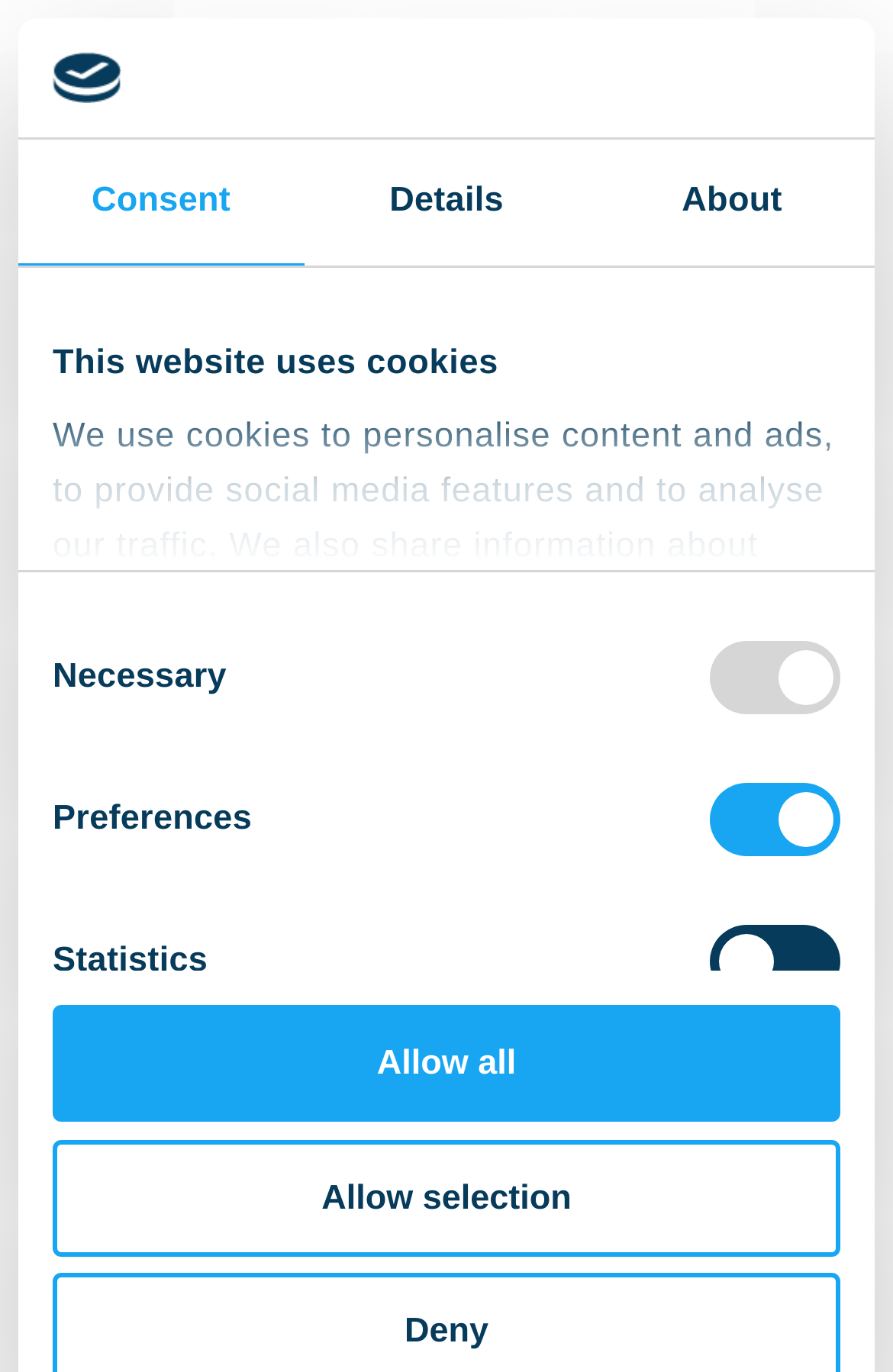Please determine the bounding box coordinates of the element to click in order to execute the following instruction: "Click the 'Allow selection' button". The coordinates should be four float numbers between 0 and 1, specified as [left, top, right, bottom].

[0.059, 0.83, 0.941, 0.915]